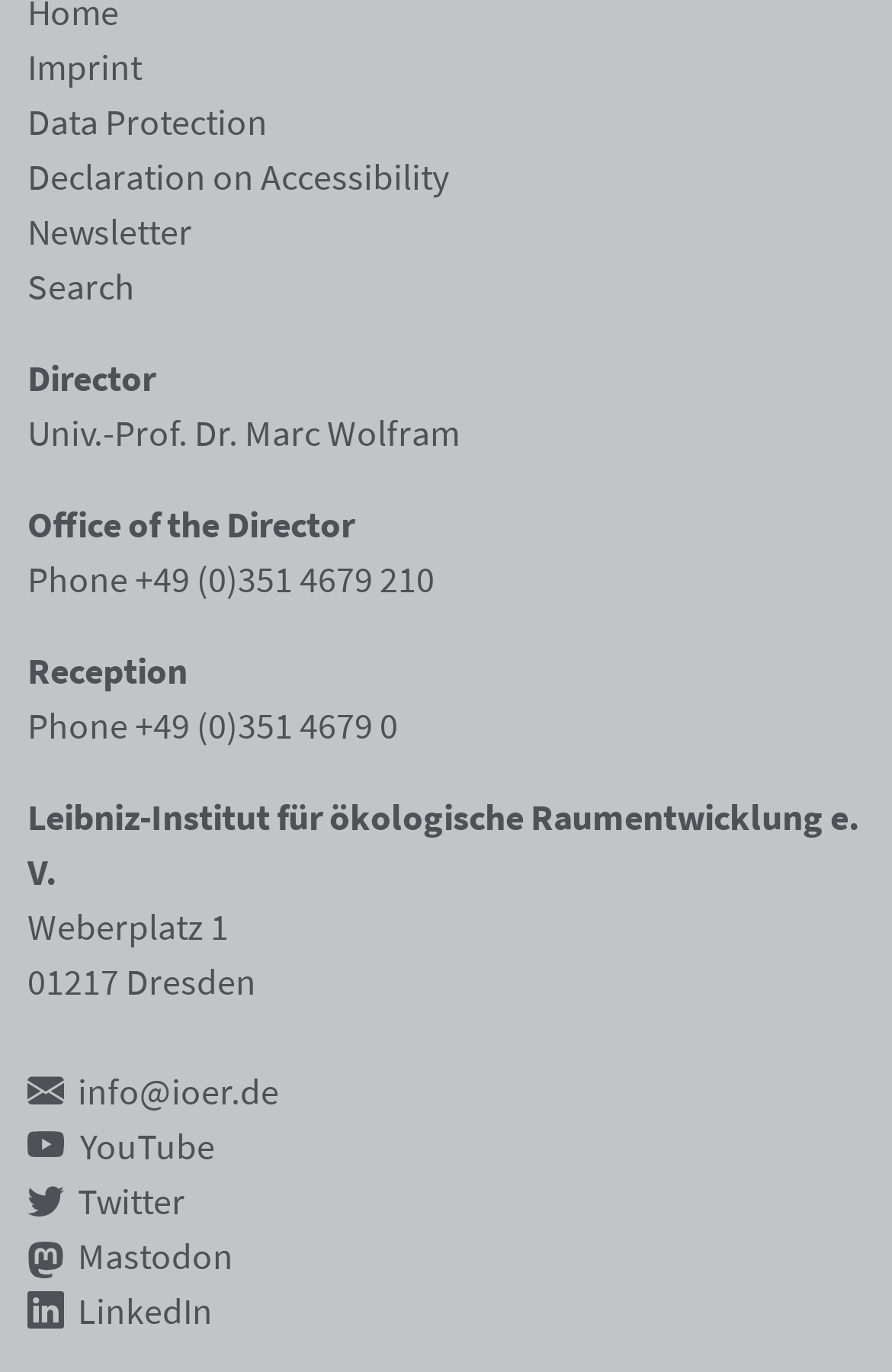Locate the bounding box coordinates of the area to click to fulfill this instruction: "follow on Twitter". The bounding box should be presented as four float numbers between 0 and 1, in the order [left, top, right, bottom].

[0.087, 0.858, 0.208, 0.891]